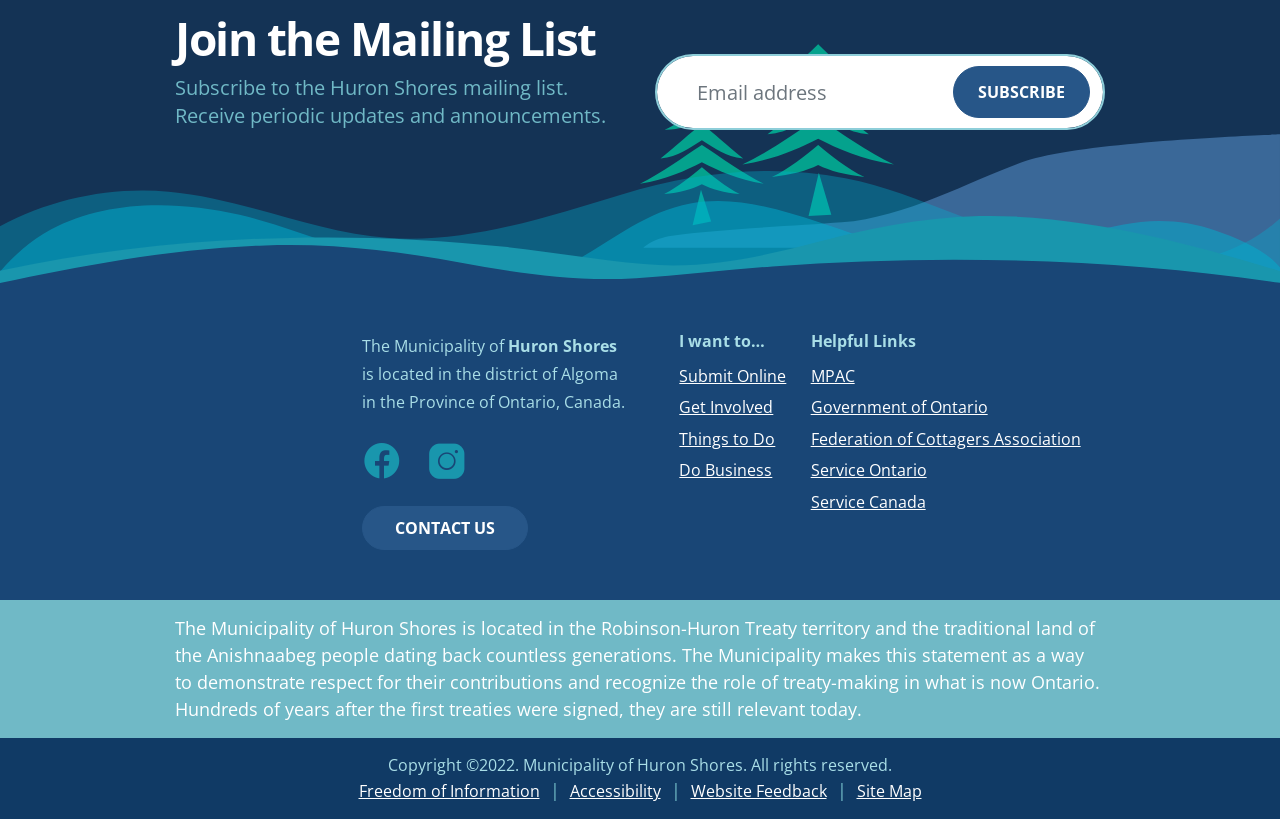Please locate the bounding box coordinates of the region I need to click to follow this instruction: "View MPAC website".

[0.633, 0.445, 0.668, 0.472]